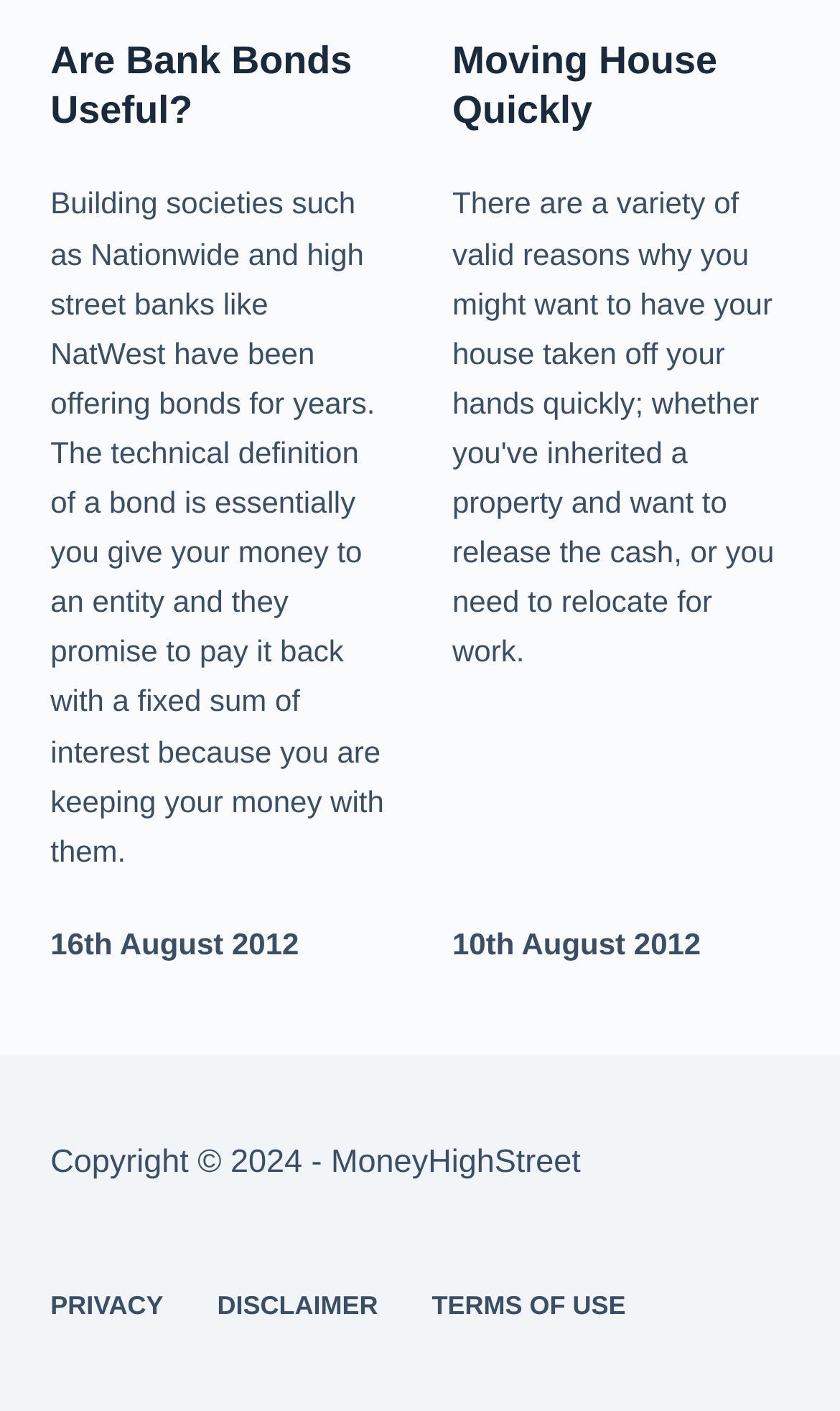What is the name of the website?
Please give a well-detailed answer to the question.

The copyright information at the bottom of the page mentions 'Copyright © 2024 - MoneyHighStreet', which suggests that MoneyHighStreet is the name of the website.